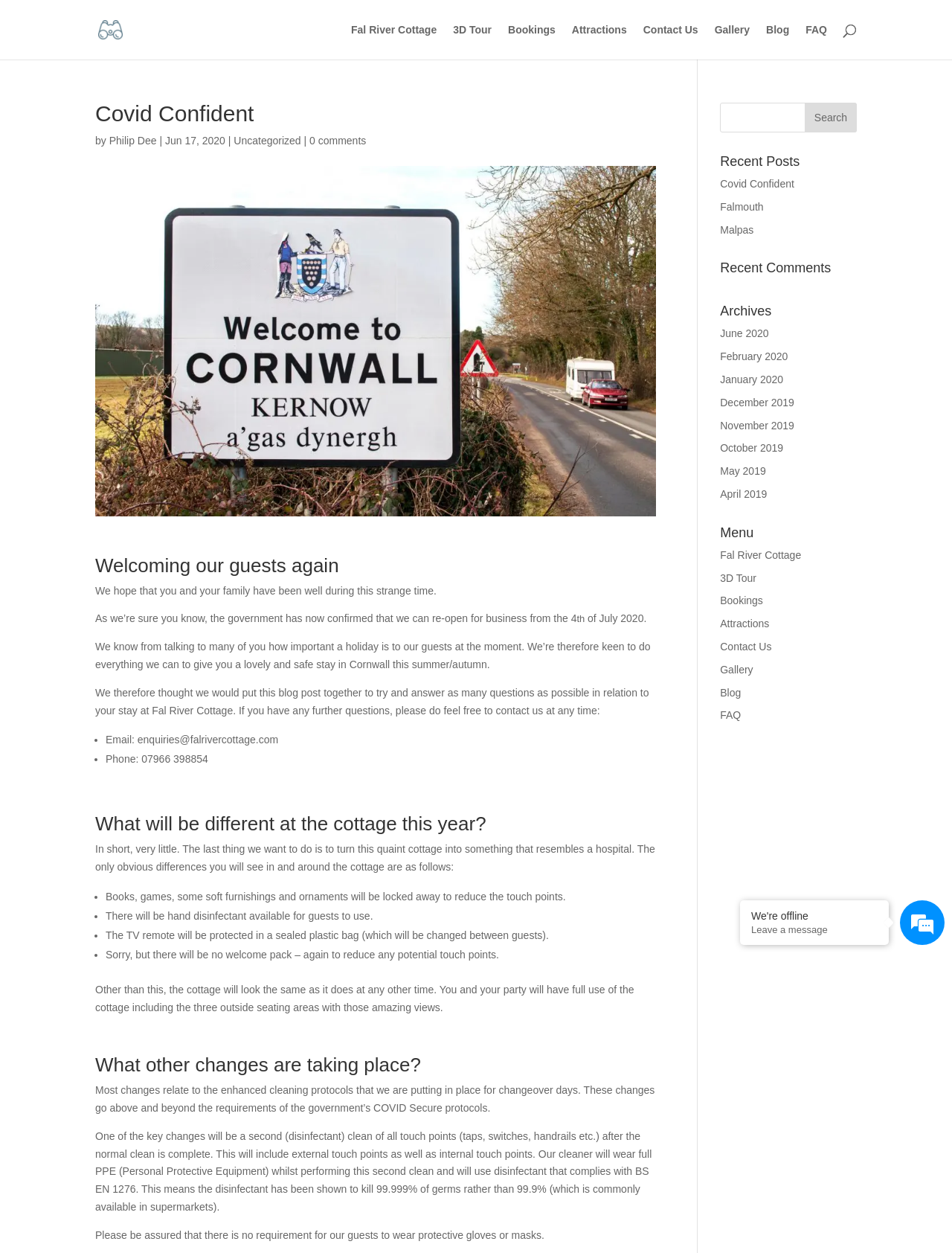Based on the image, provide a detailed response to the question:
How many outside seating areas are available?

The webpage states that the cottage has three outside seating areas with amazing views, which will be available for guests to use.